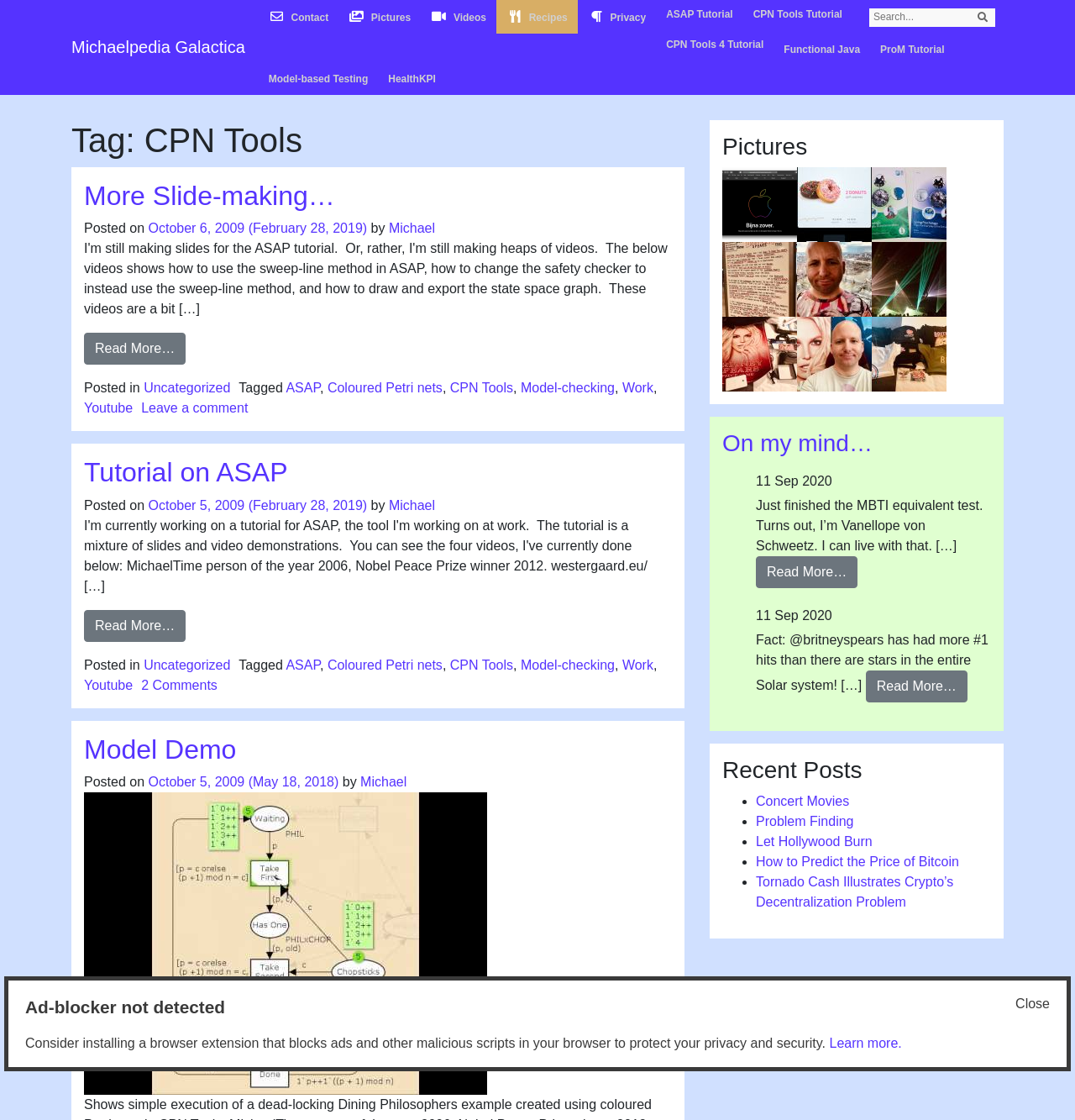Determine the bounding box coordinates for the element that should be clicked to follow this instruction: "Search for something". The coordinates should be given as four float numbers between 0 and 1, in the format [left, top, right, bottom].

[0.809, 0.008, 0.926, 0.024]